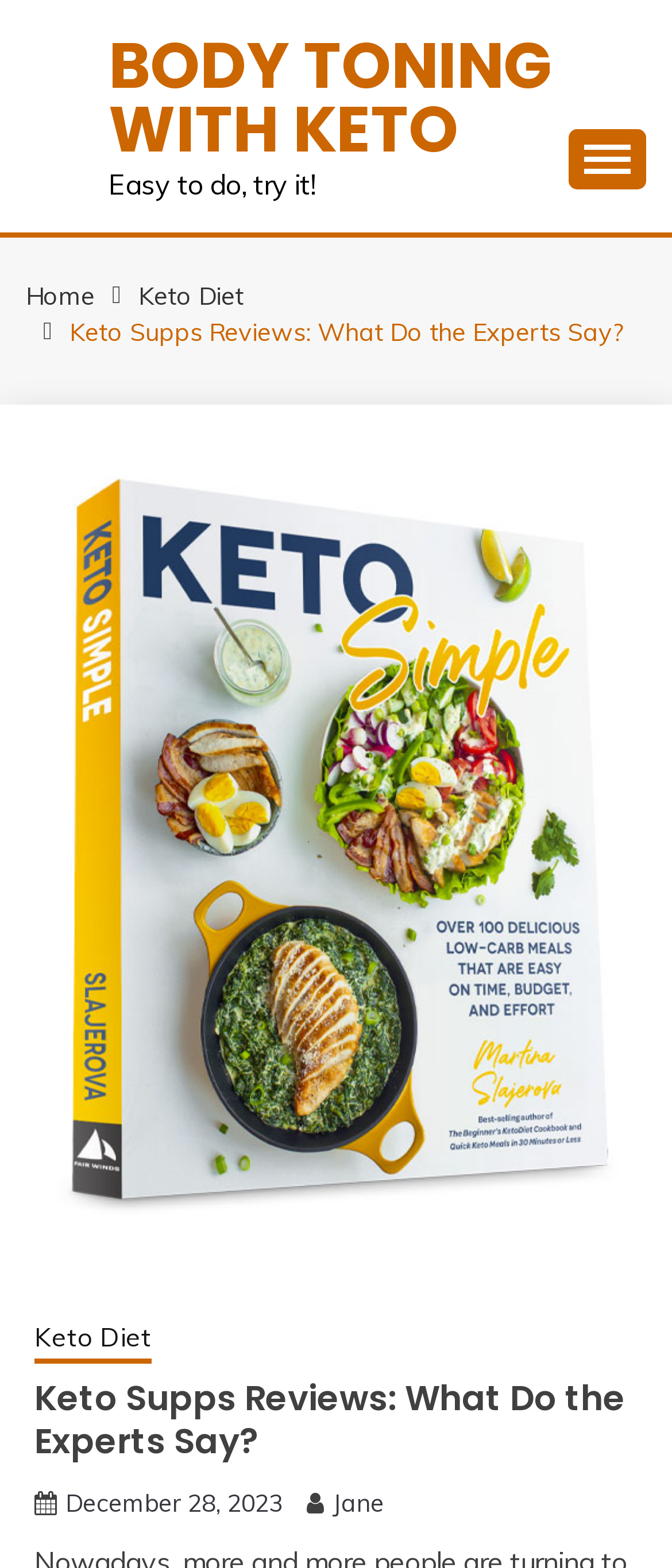Respond to the following query with just one word or a short phrase: 
What is the date of the article or post?

December 28, 2023